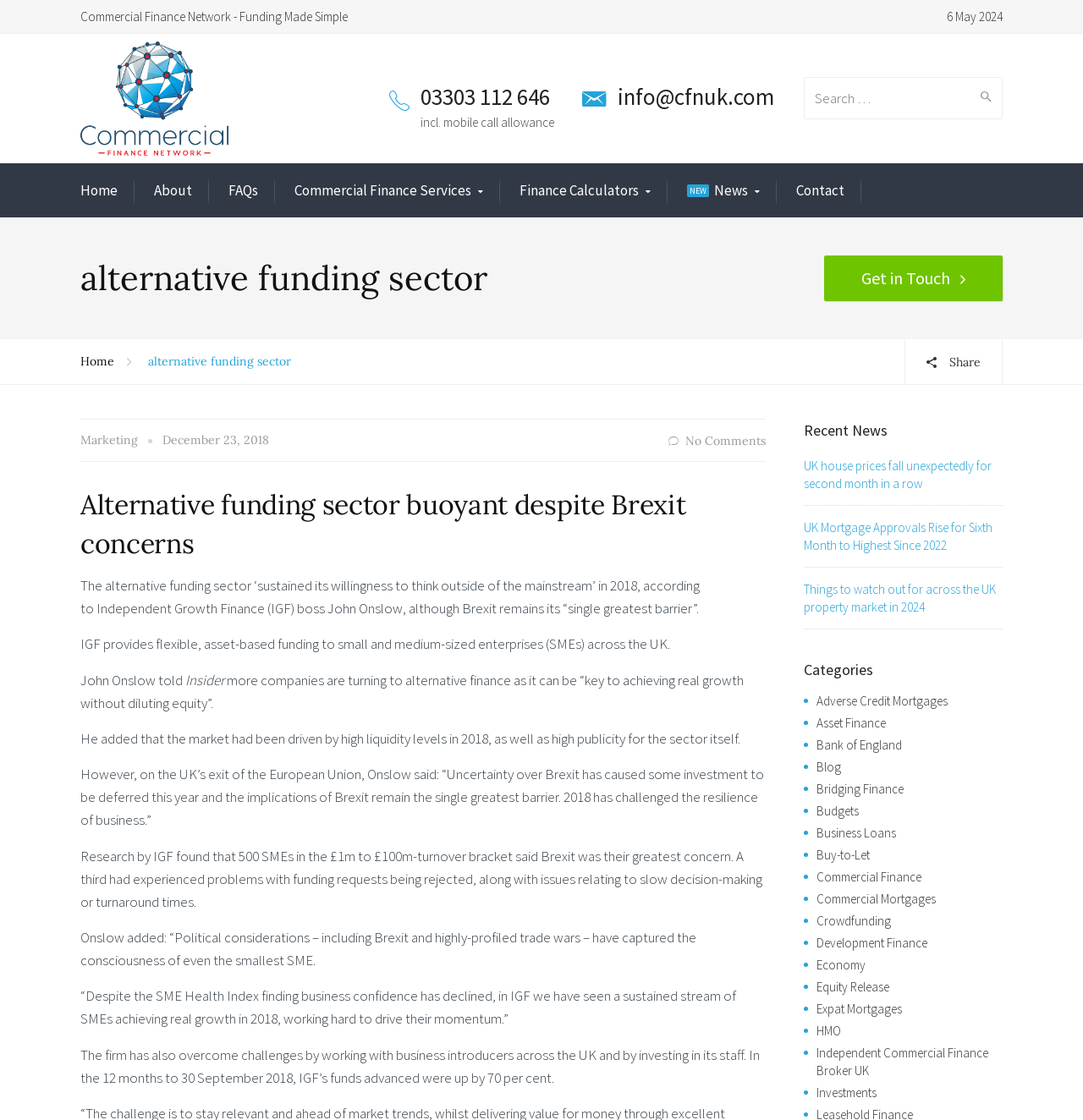Please identify the bounding box coordinates of the clickable area that will fulfill the following instruction: "Read news about UK house prices". The coordinates should be in the format of four float numbers between 0 and 1, i.e., [left, top, right, bottom].

[0.742, 0.409, 0.916, 0.44]